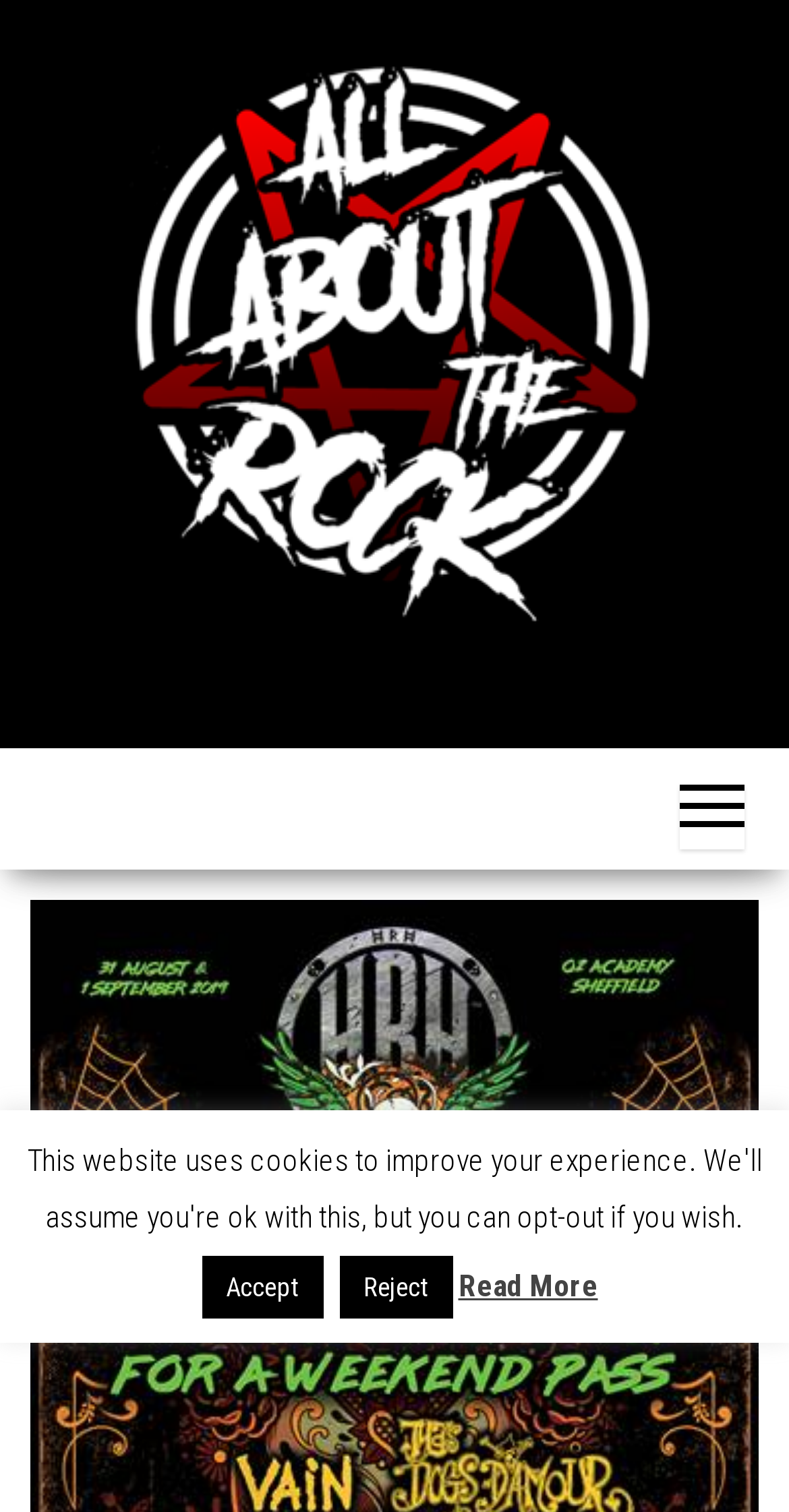What is the purpose of the button on the top right?
Examine the image and provide an in-depth answer to the question.

I found two buttons with the text 'Accept' and 'Reject' next to each other, which implies that they are related to accepting or rejecting something, possibly cookies or terms of use.